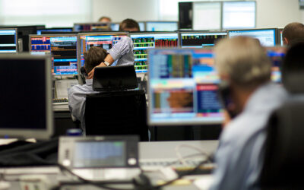Please look at the image and answer the question with a detailed explanation: What is the individual in the foreground doing?

The caption specifically mentions that the individual in the foreground is conversing on the phone, which implies that they are engaged in a phone call, likely discussing important matters related to finance.